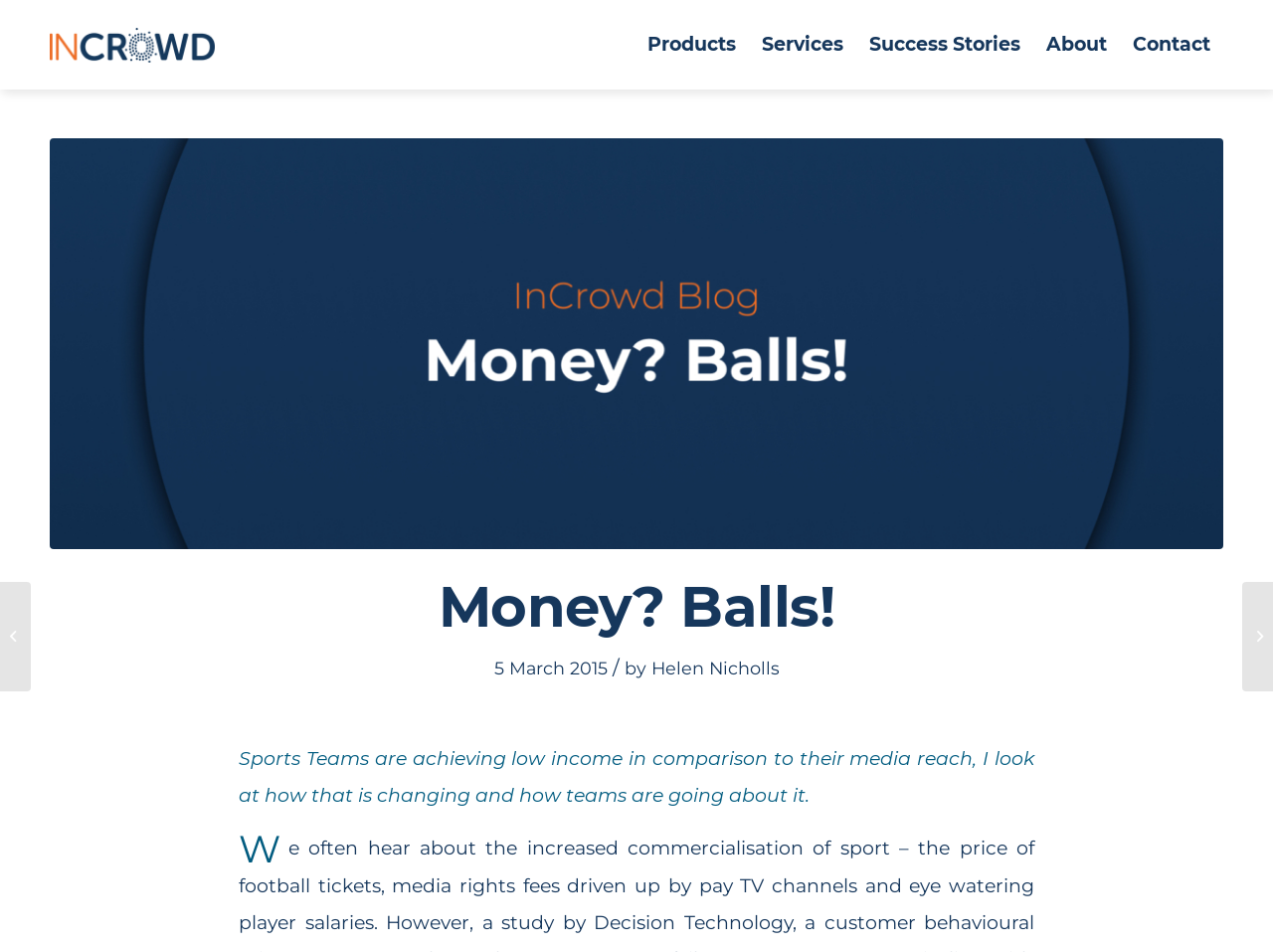Examine the screenshot and answer the question in as much detail as possible: What is the author of the article?

The author of the article is mentioned below the title 'Money? Balls!' and is linked to the text 'by'.